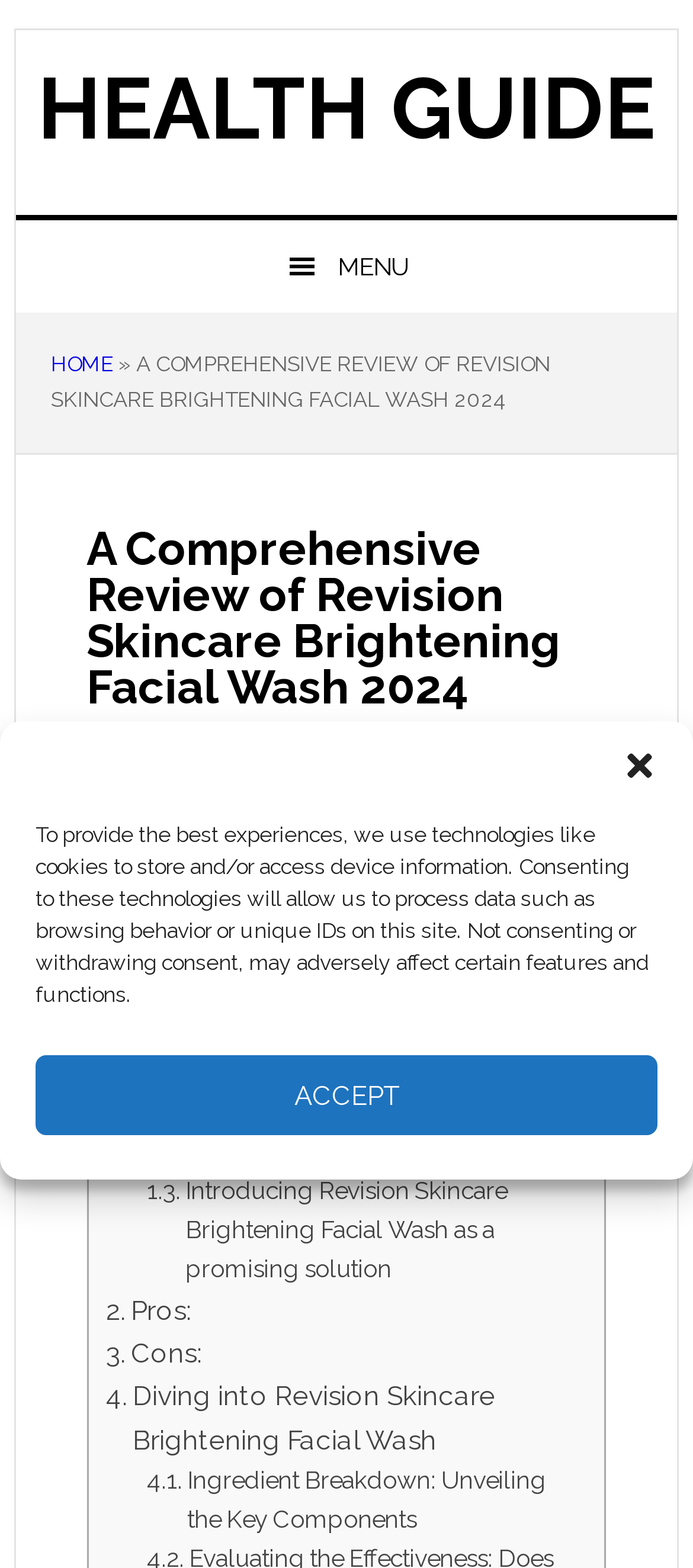Please indicate the bounding box coordinates for the clickable area to complete the following task: "Toggle the 'Table of Content'". The coordinates should be specified as four float numbers between 0 and 1, i.e., [left, top, right, bottom].

[0.706, 0.555, 0.821, 0.594]